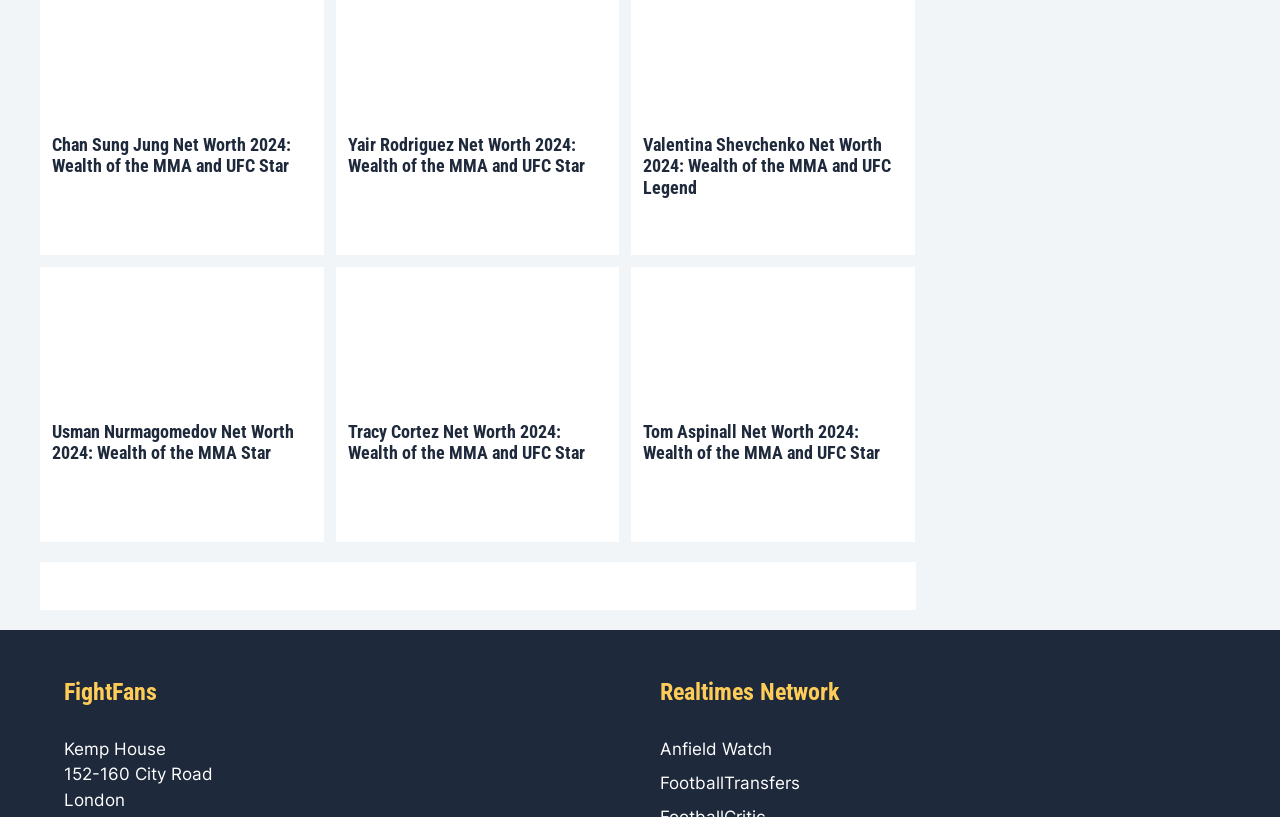What is the name of the network mentioned in the footer?
By examining the image, provide a one-word or phrase answer.

Realtimes Network